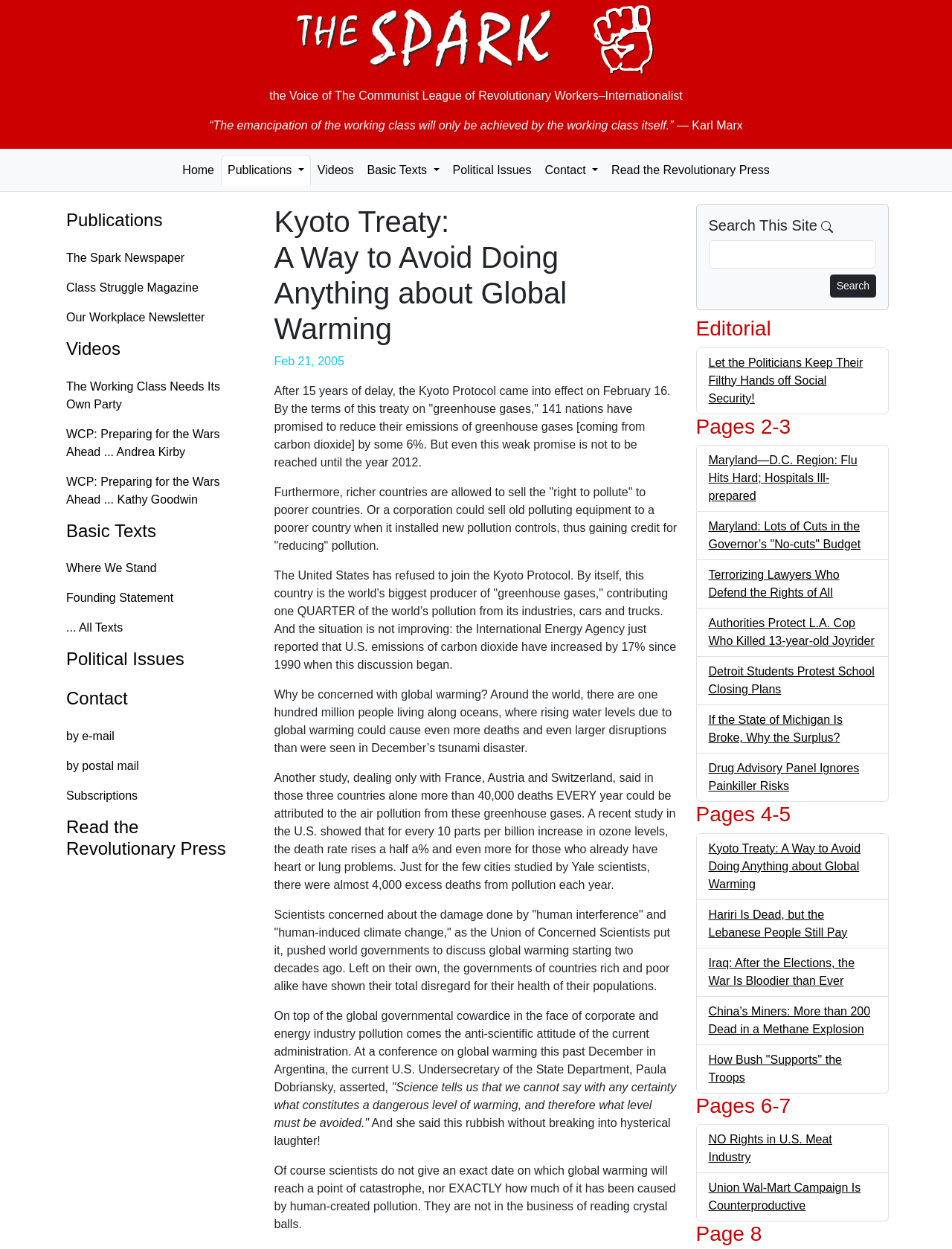Locate the bounding box coordinates of the clickable region to complete the following instruction: "Go to the 'Publications' page."

[0.057, 0.163, 0.269, 0.19]